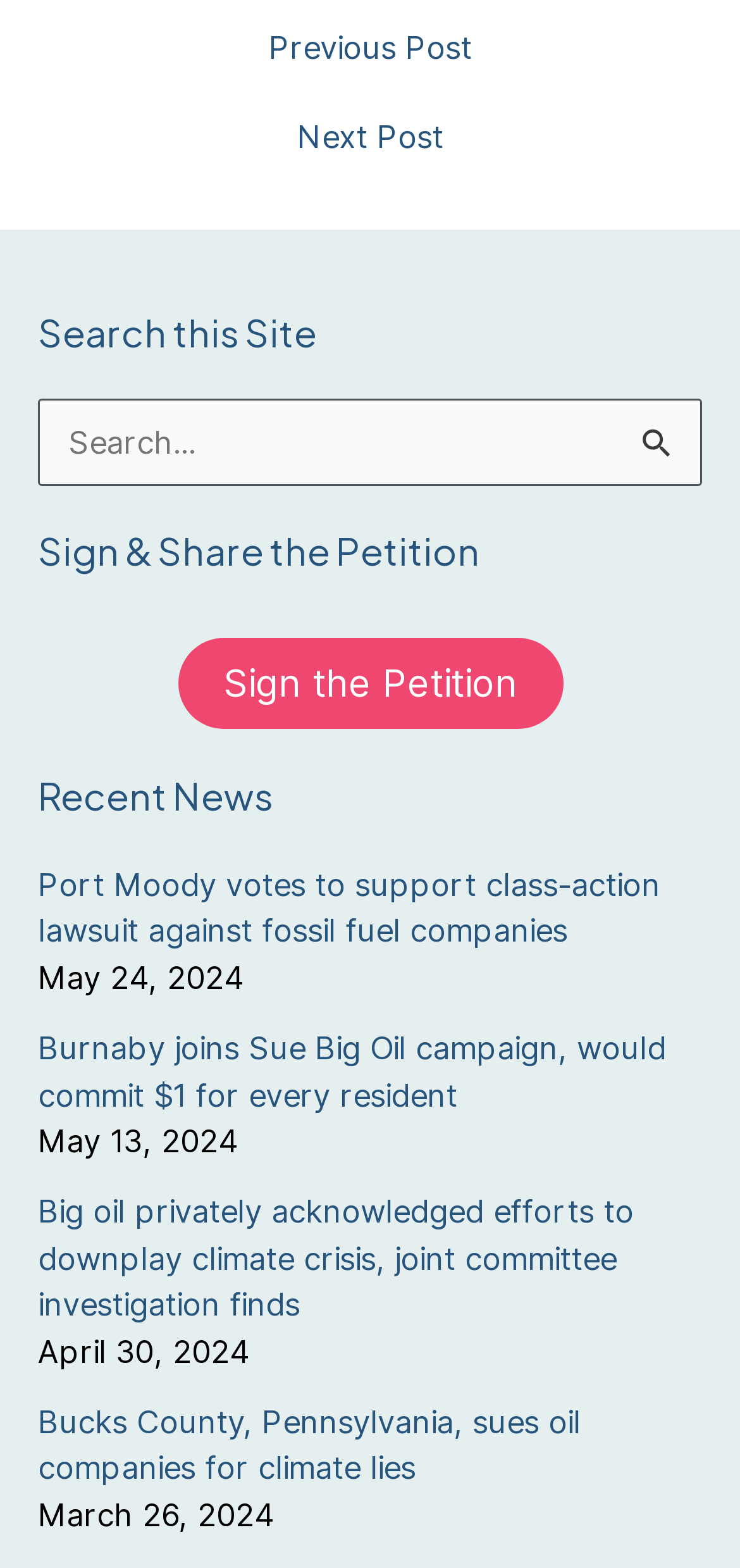Locate the bounding box coordinates for the element described below: "Search". The coordinates must be four float values between 0 and 1, formatted as [left, top, right, bottom].

[0.867, 0.27, 0.91, 0.296]